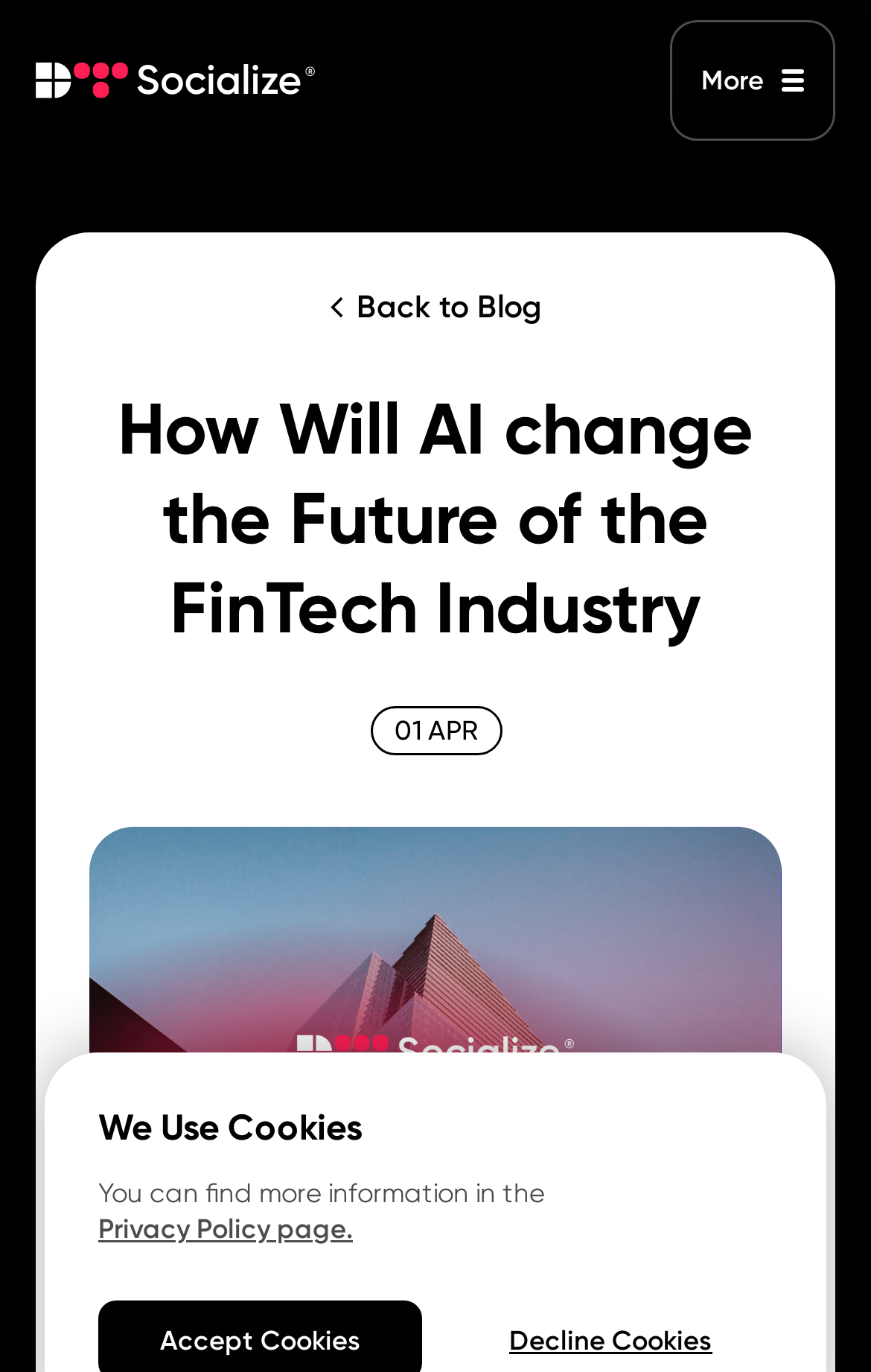Determine the bounding box coordinates of the clickable element to achieve the following action: 'read more about DT FinTech'. Provide the coordinates as four float values between 0 and 1, formatted as [left, top, right, bottom].

[0.0, 0.231, 1.0, 0.342]